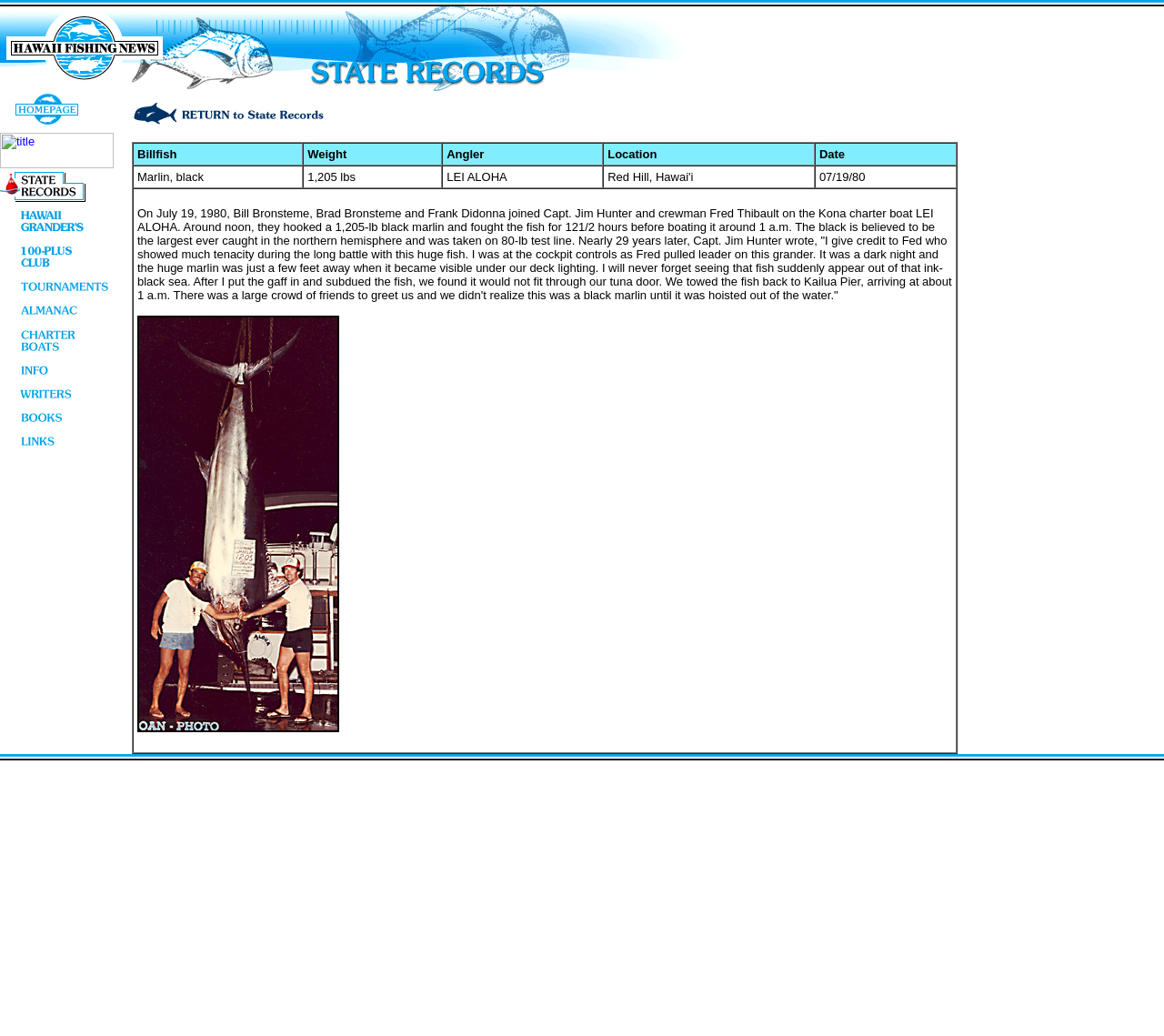What is the type of fish caught on July 19, 1980?
Look at the image and provide a short answer using one word or a phrase.

Black marlin